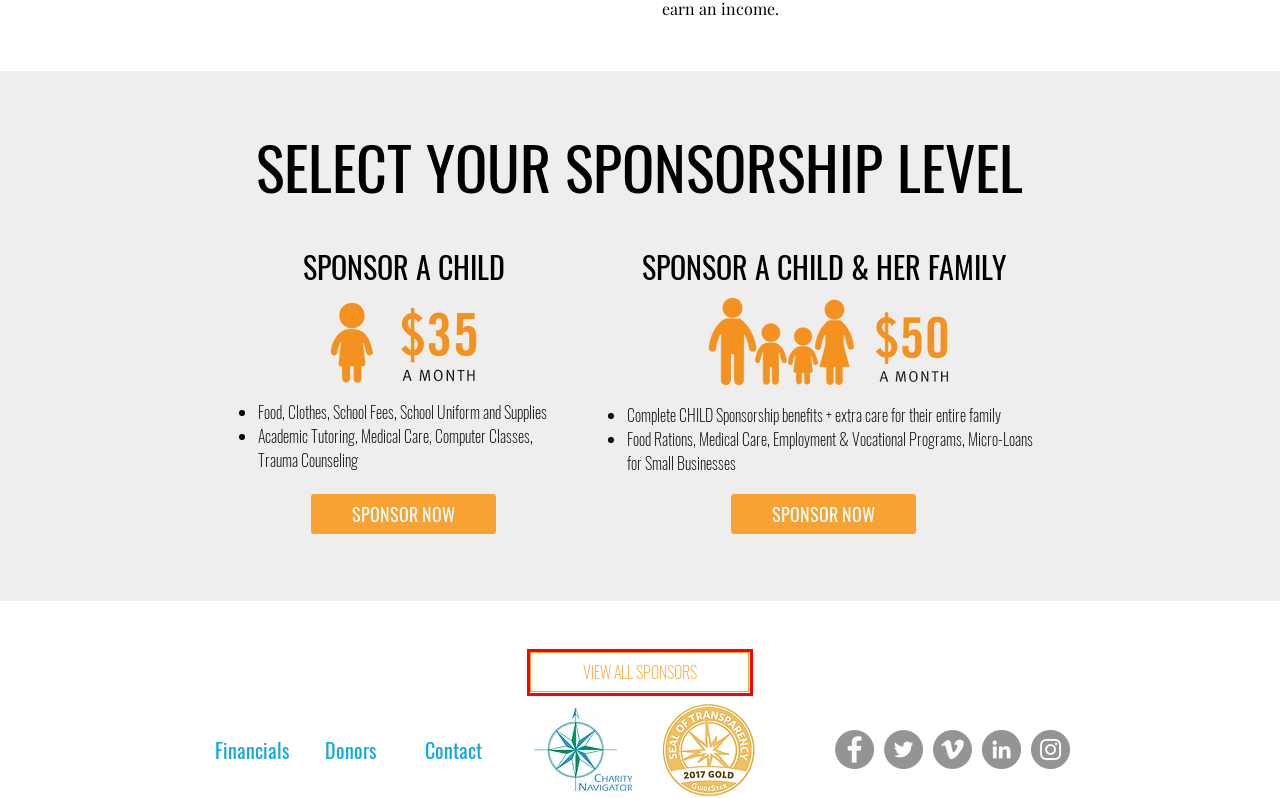Examine the screenshot of the webpage, noting the red bounding box around a UI element. Pick the webpage description that best matches the new page after the element in the red bounding box is clicked. Here are the candidates:
A. Donate | Lelt Foundation
B. Blog | Lelt Foundation
C. Donors | Lelt Foundation
D. Our Work | Lelt Foundation
E. Contact | Lelt Foundation
F. Sponsor | Lelt Foundation
G. SHOP | Lelt Foundation
H. About Us

F